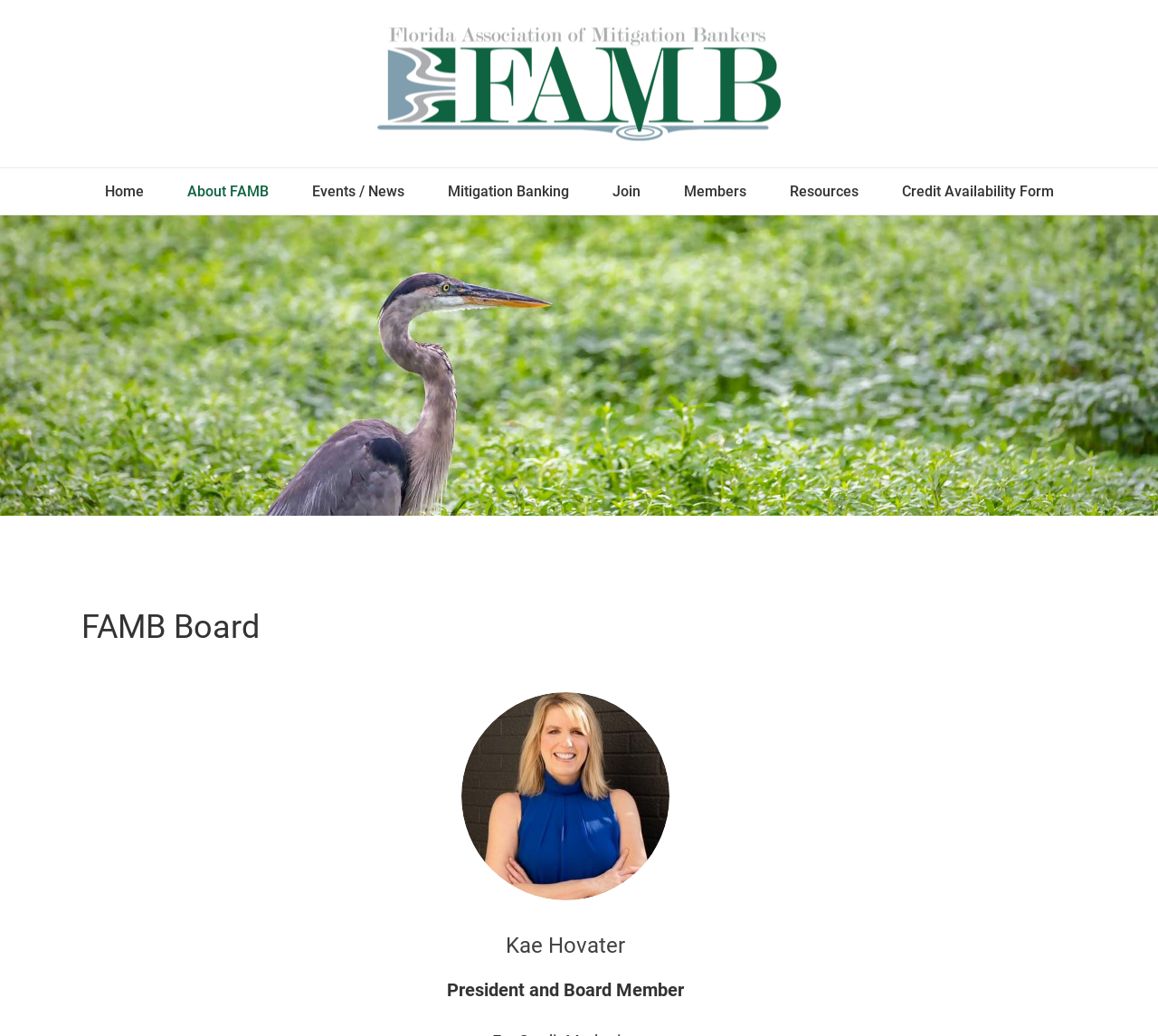Predict the bounding box coordinates of the area that should be clicked to accomplish the following instruction: "go to home page". The bounding box coordinates should consist of four float numbers between 0 and 1, i.e., [left, top, right, bottom].

[0.071, 0.162, 0.143, 0.207]